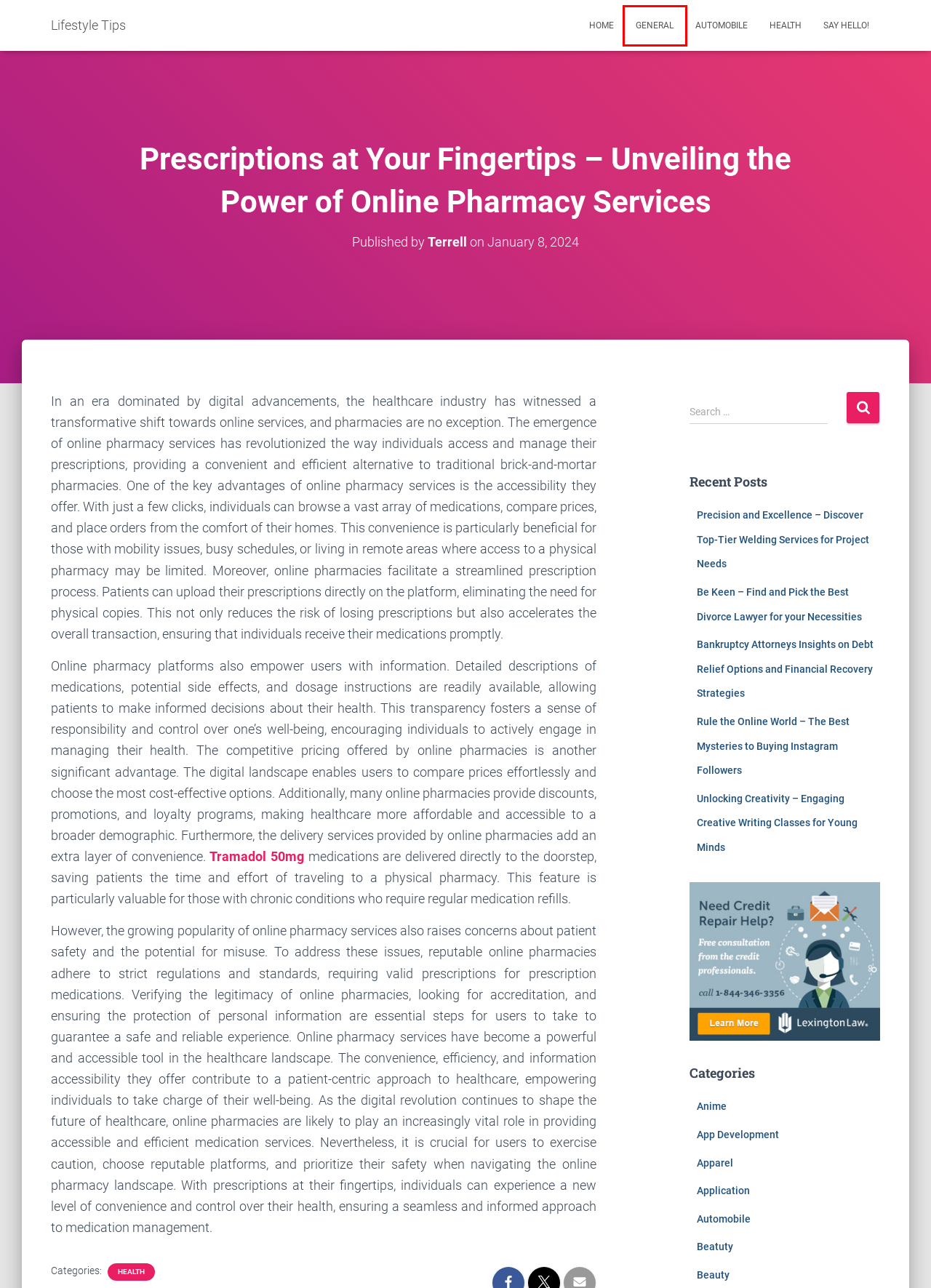Review the screenshot of a webpage which includes a red bounding box around an element. Select the description that best fits the new webpage once the element in the bounding box is clicked. Here are the candidates:
A. Beauty – Lifestyle Tips
B. Anime – Lifestyle Tips
C. Be Keen – Find and Pick the Best Divorce Lawyer for your Necessities – Lifestyle Tips
D. Lifestyle Tips
E. Terrell – Lifestyle Tips
F. General – Lifestyle Tips
G. App Development – Lifestyle Tips
H. Rule the Online World – The Best Mysteries to Buying Instagram Followers – Lifestyle Tips

F